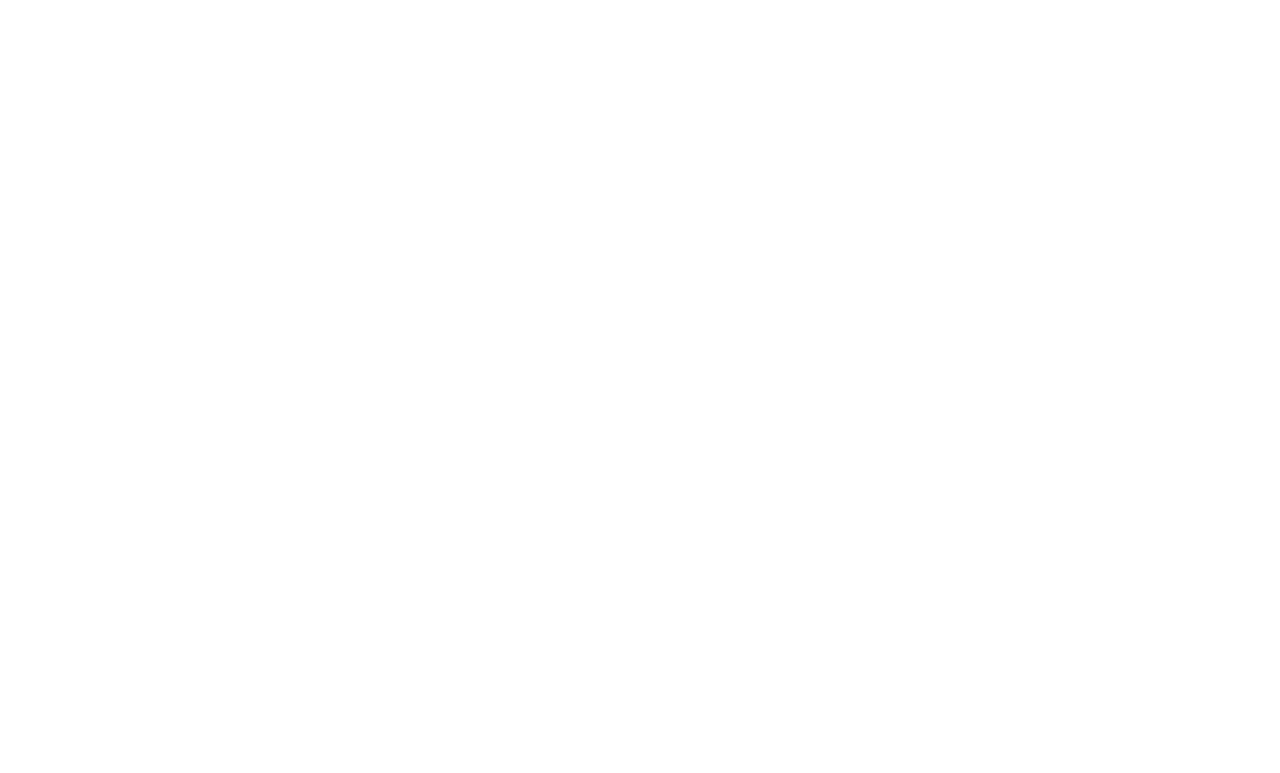Please specify the bounding box coordinates of the element that should be clicked to execute the given instruction: 'Expand the image'. Ensure the coordinates are four float numbers between 0 and 1, expressed as [left, top, right, bottom].

[0.625, 0.679, 0.639, 0.702]